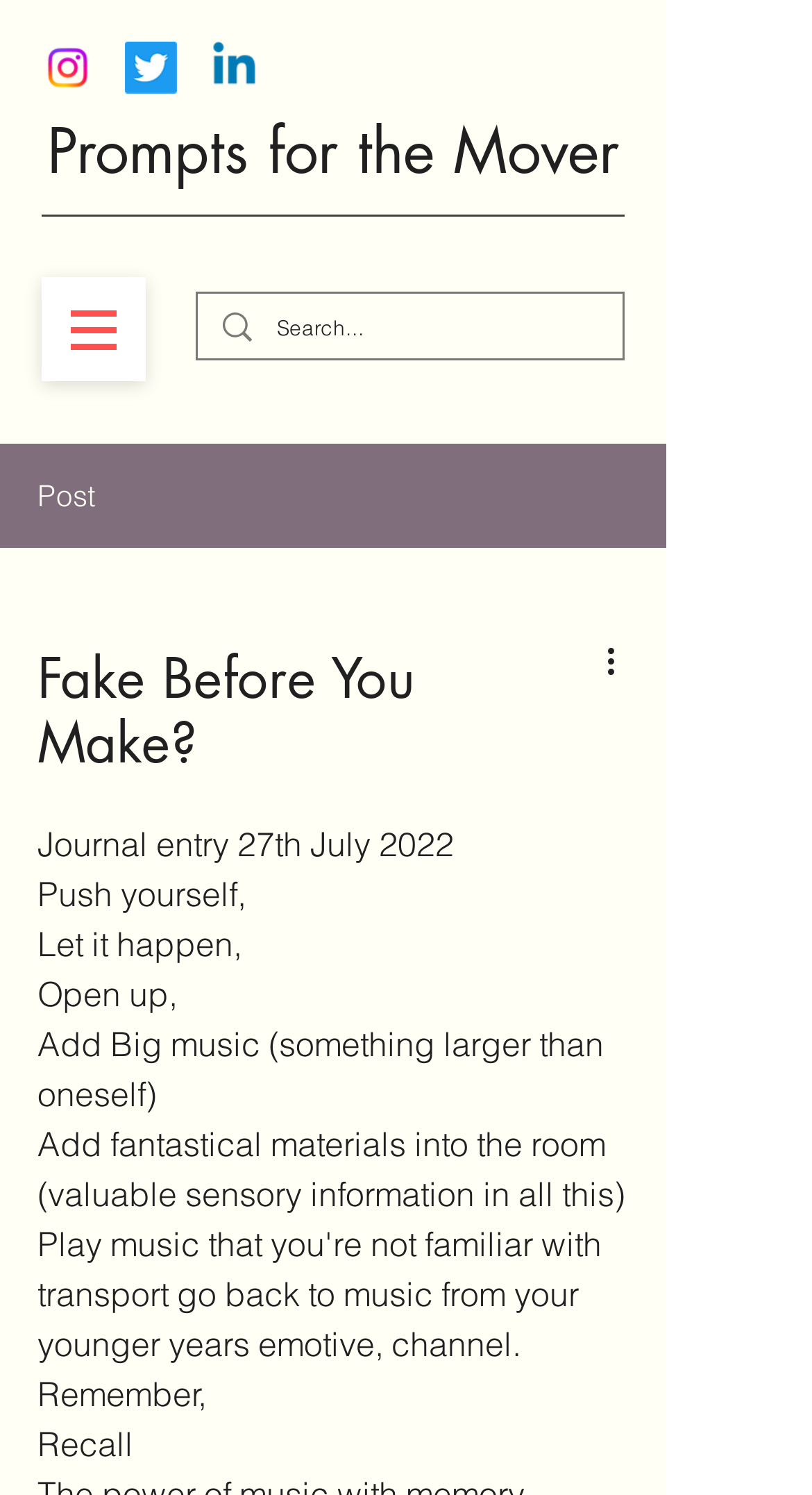Answer the following inquiry with a single word or phrase:
What is the last reminder in the journal entry?

Recall